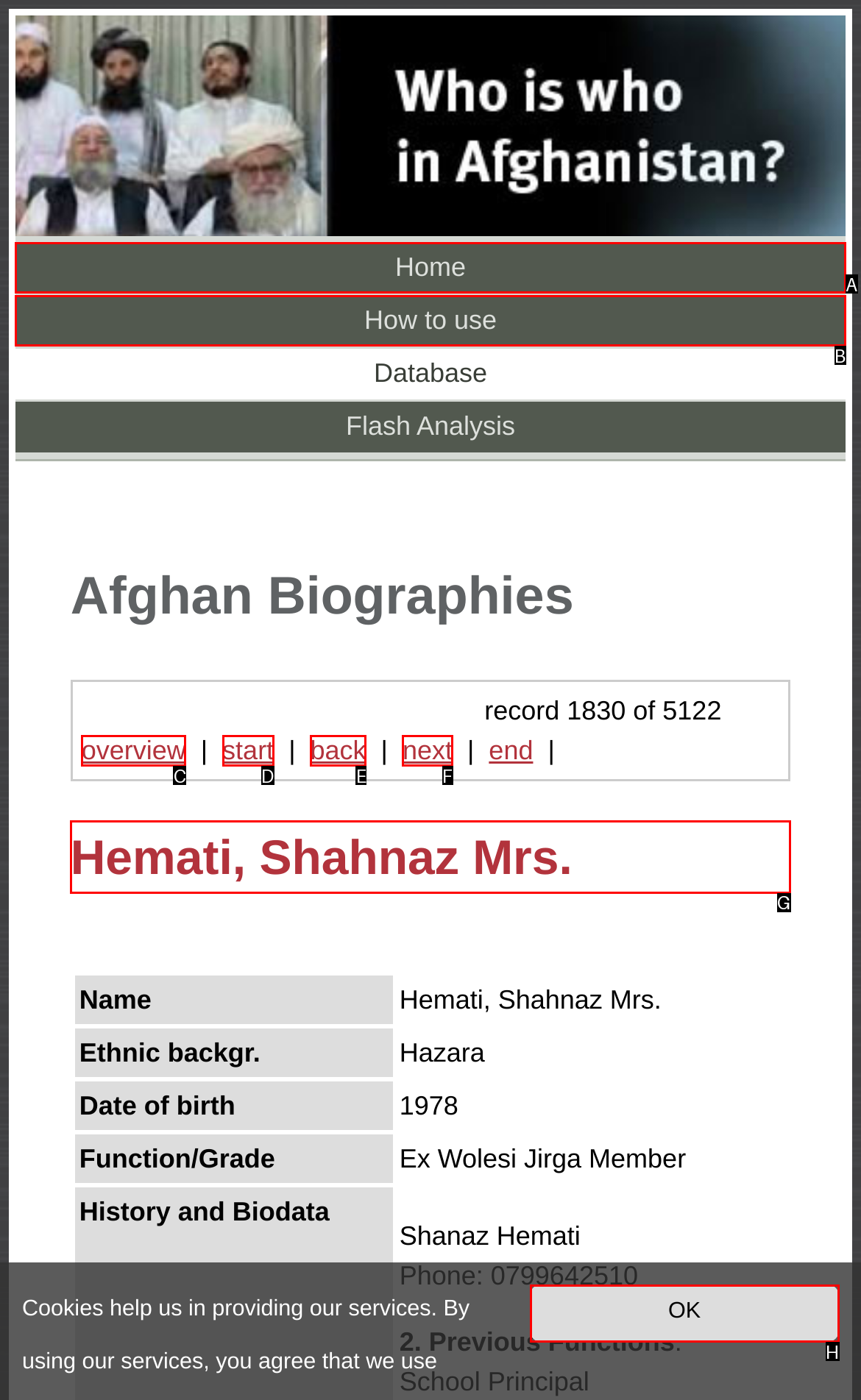Choose the letter of the UI element necessary for this task: view biography of Hemati, Shahnaz Mrs.
Answer with the correct letter.

G